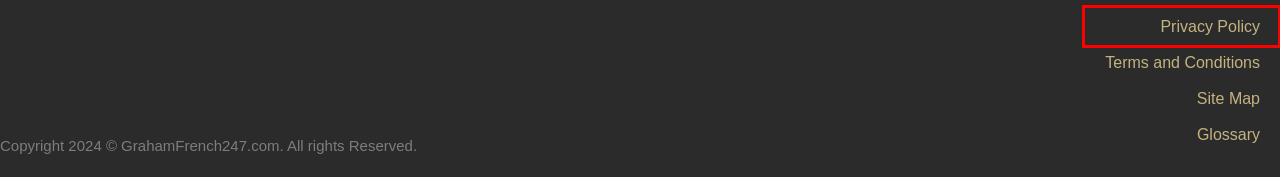You are given a screenshot of a webpage with a red rectangle bounding box. Choose the best webpage description that matches the new webpage after clicking the element in the bounding box. Here are the candidates:
A. Terms and Conditions - GrahamFrench247.com
B. Useful Documents - GrahamFrench247.com
C. Glossary Archives - GrahamFrench247.com
D. Blog - GrahamFrench247.com
E. Home - GrahamFrench247.com
F. Privacy Policy - GrahamFrench247.com
G. Contact - GrahamFrench247.com
H. Site Map - GrahamFrench247.com

F